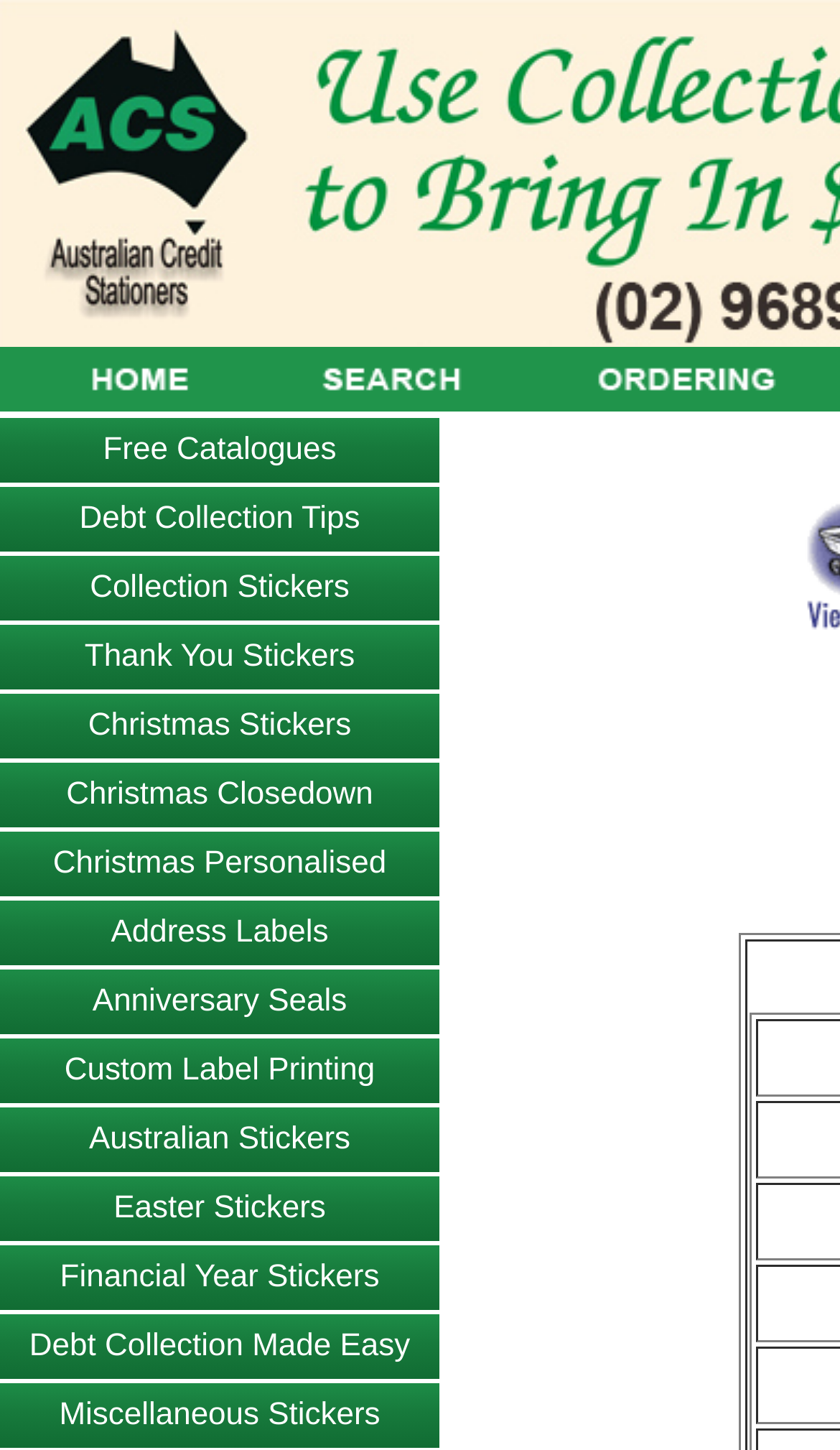What is the first link on the webpage?
By examining the image, provide a one-word or phrase answer.

Free Catalogues